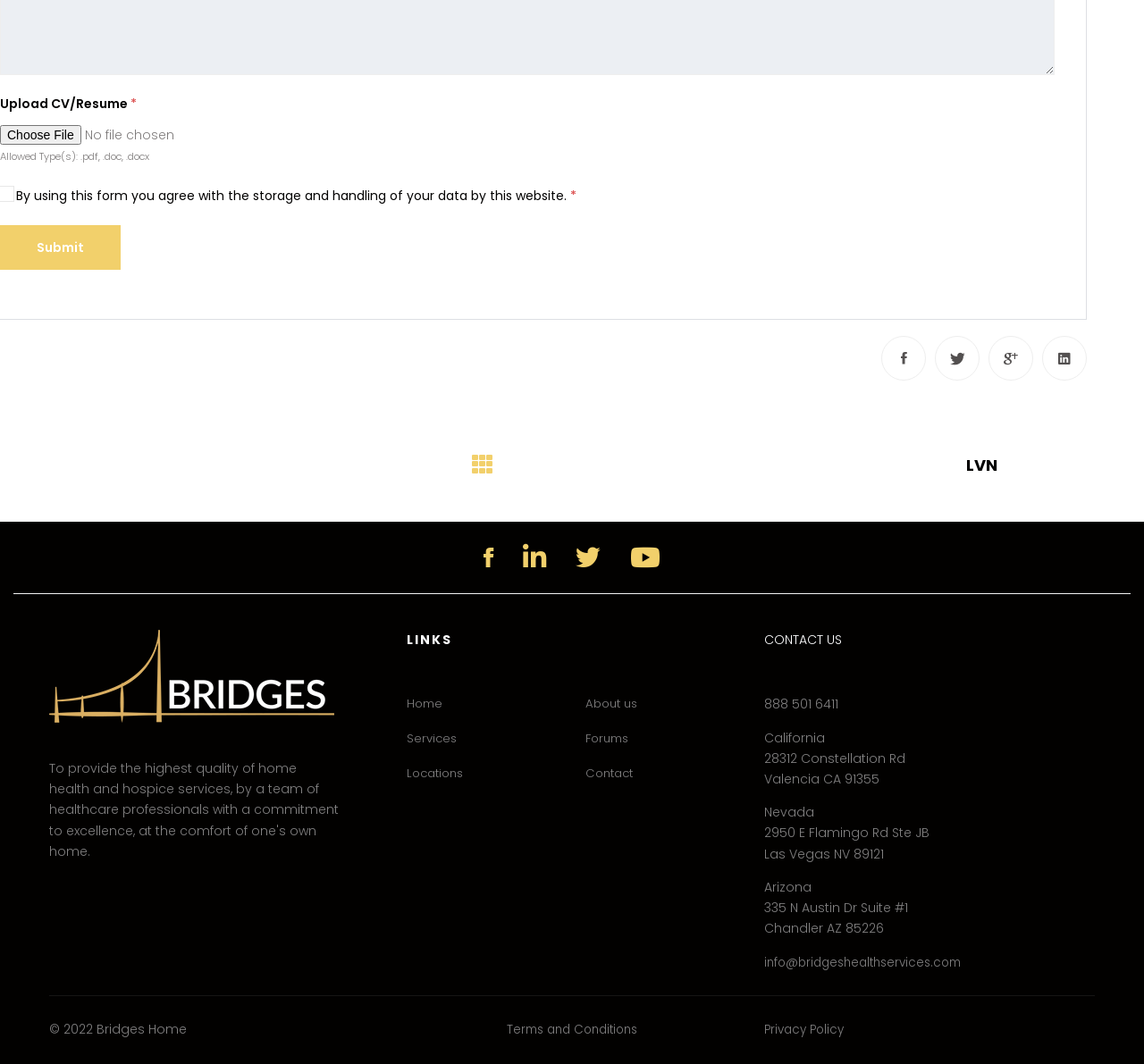What is the purpose of the checkbox on the webpage?
Answer the question in as much detail as possible.

The checkbox on the webpage is used to obtain the user's consent to the storage and handling of their data by the website, as indicated by the text 'By using this form you agree with the storage and handling of your data by this website.'